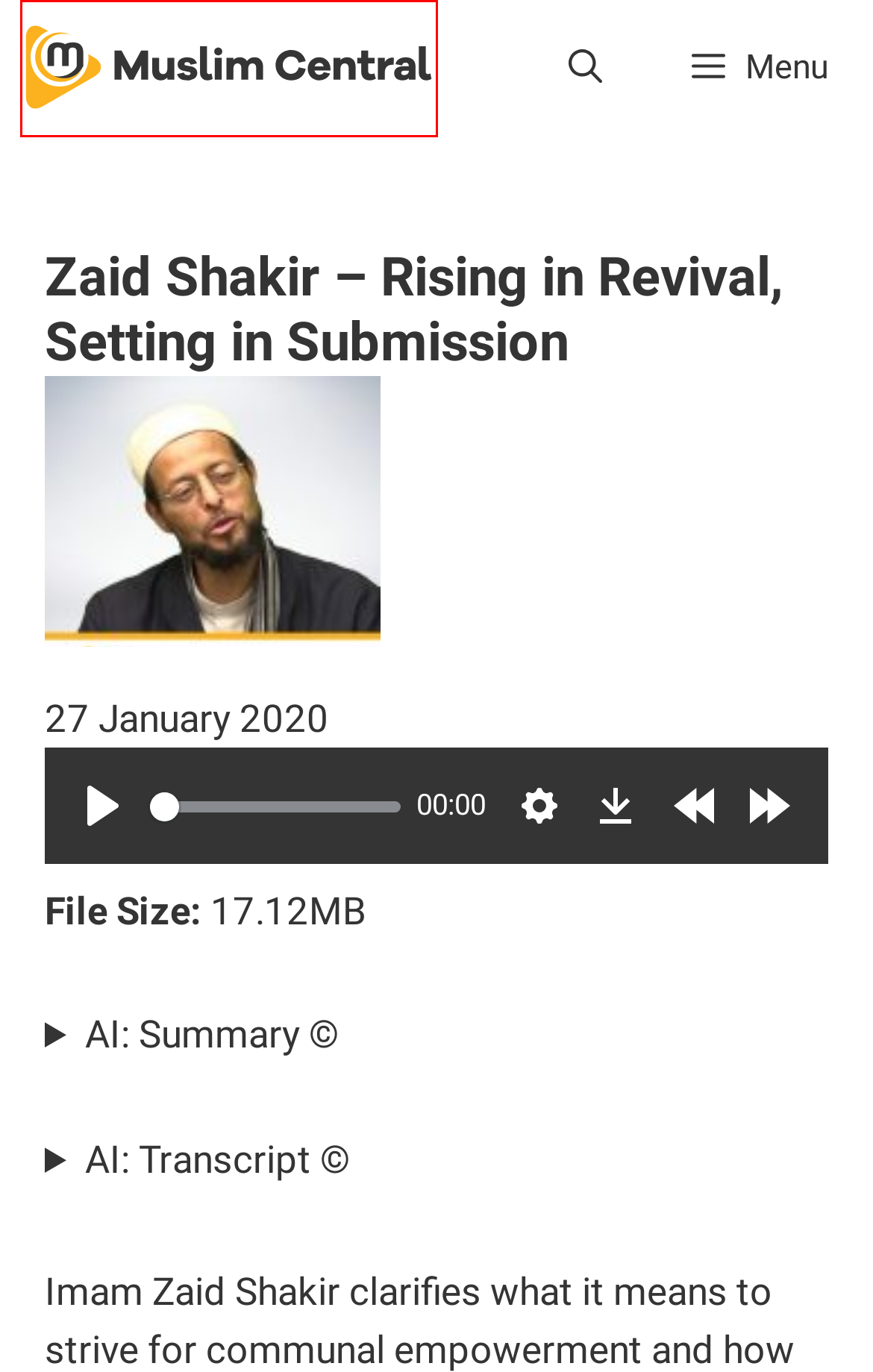You have a screenshot of a webpage with a red bounding box around an element. Identify the webpage description that best fits the new page that appears after clicking the selected element in the red bounding box. Here are the candidates:
A. Audio Podcasts Platform • Muslim Central
B. Suleiman Hani - How to Increase Barakah - Blessingsin Life
C. Donate • Muslim Central
D. Get Involved • Muslim Central
E. Nouman Ali Khan - Dream BIG Arabic Intensive - Day 3
F. Contact • Muslim Central
G. English Quran - Offline Ready Web App
H. Disclaimer • Muslim Central

A